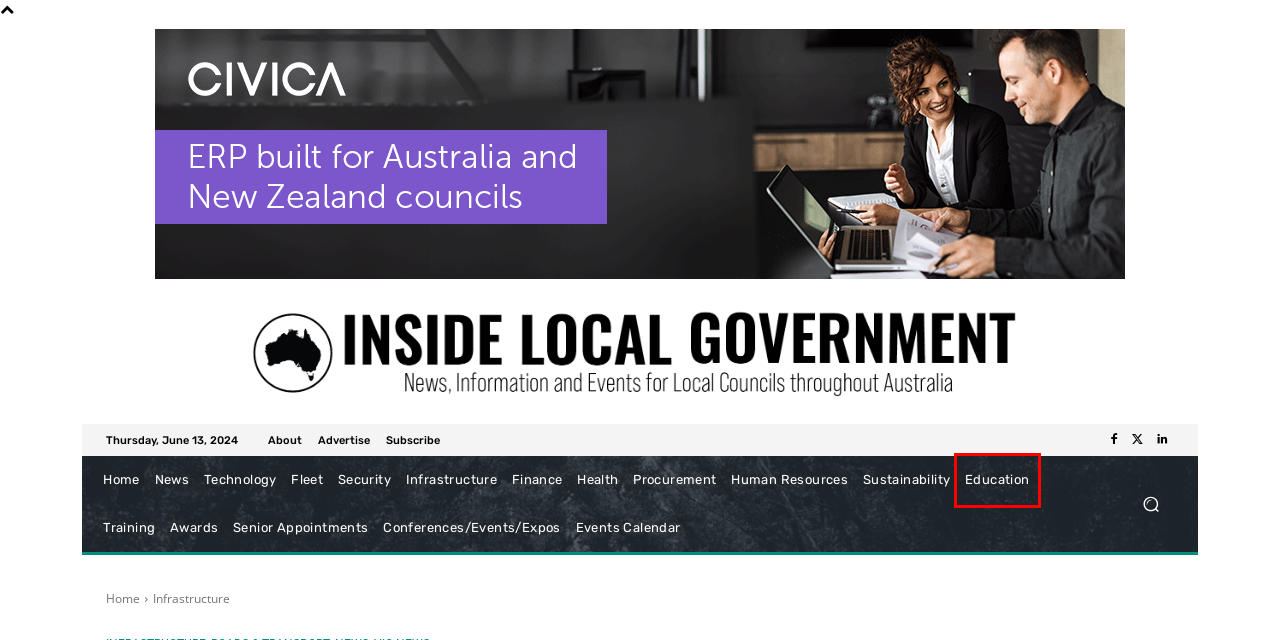Examine the webpage screenshot and identify the UI element enclosed in the red bounding box. Pick the webpage description that most accurately matches the new webpage after clicking the selected element. Here are the candidates:
A. Fleet Archives - Inside Local Government
B. Subscribe - Inside Local Government
C. Education Archives - Inside Local Government
D. Infrastructure Archives - Inside Local Government
E. Training Archives - Inside Local Government
F. Awards & Recognition Archives - Inside Local Government
G. Conferences/Events/Expos Archives - Inside Local Government
H. Health Archives - Inside Local Government

C